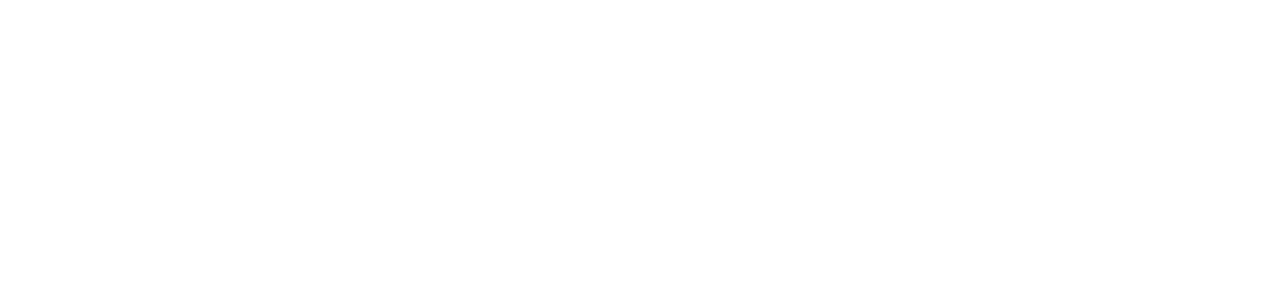Analyze the image and provide a detailed answer to the question: What is the background of the image?

The background of the image is clean, which means it is plain and uncluttered, drawing attention to the pen itself as a perfect example of the high-quality merchandise D&D Enterprises offers to clients in need of promotional products.